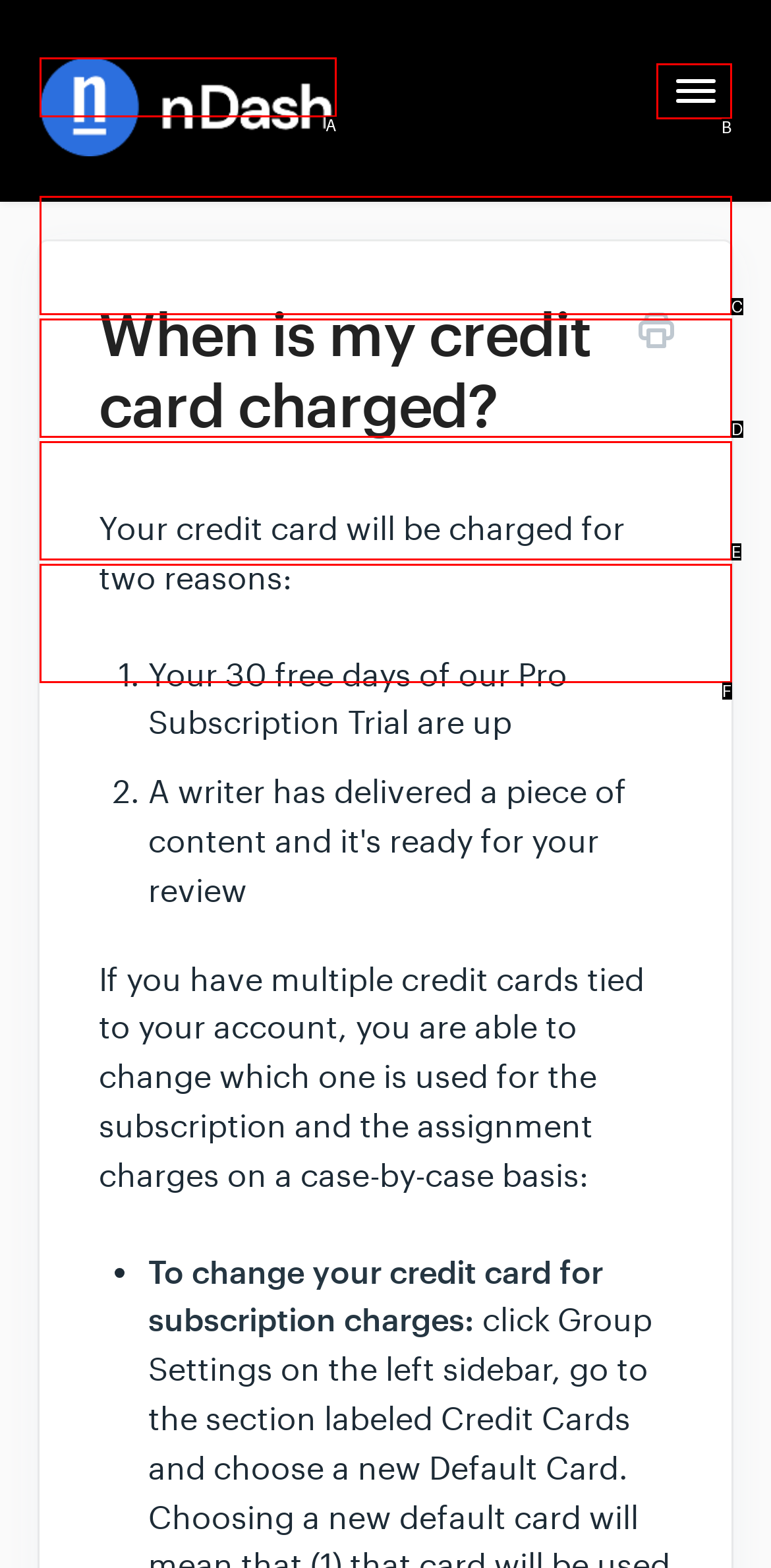Tell me which one HTML element best matches the description: Home
Answer with the option's letter from the given choices directly.

C